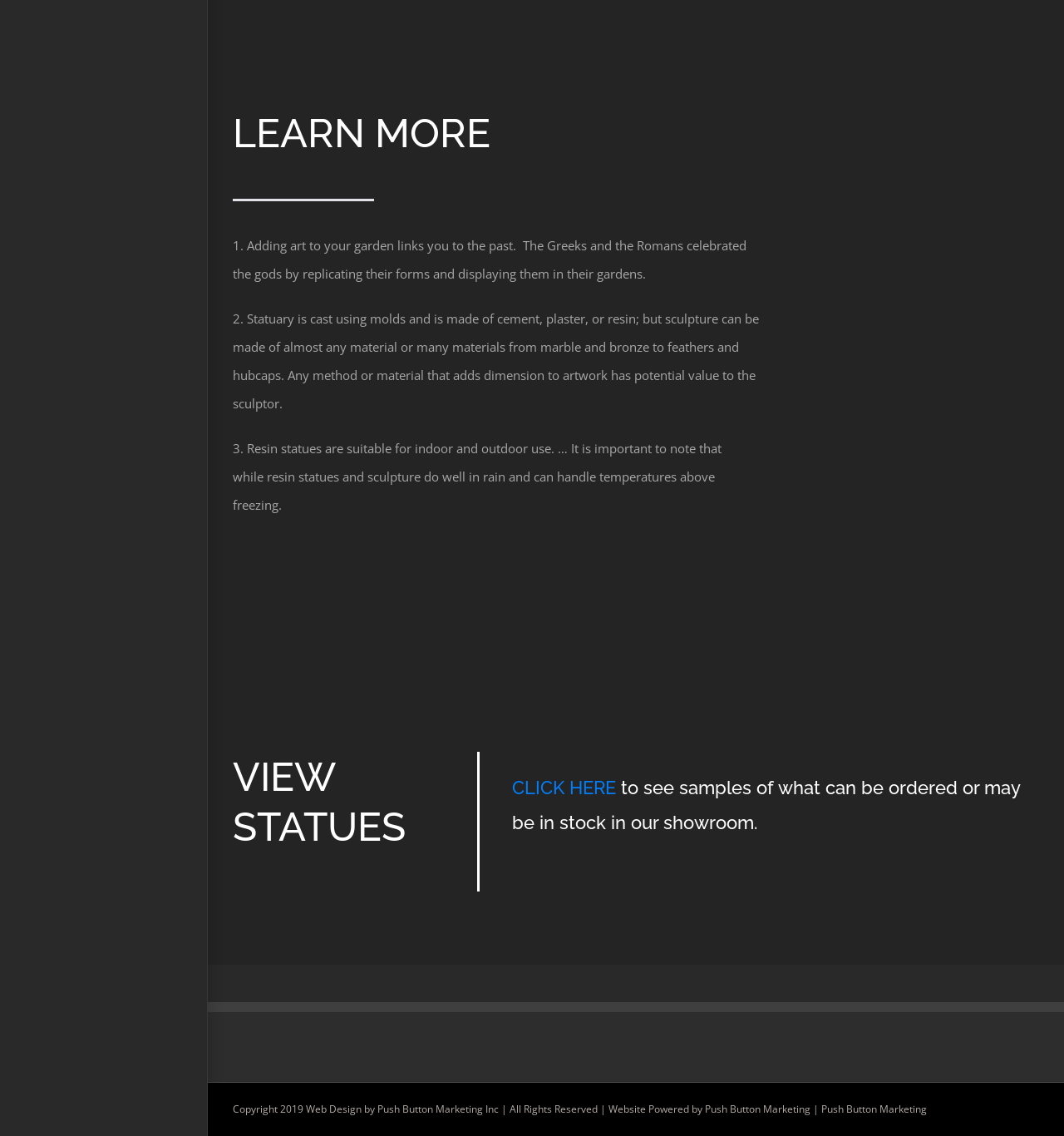Using the element description: "CLICK HERE", determine the bounding box coordinates. The coordinates should be in the format [left, top, right, bottom], with values between 0 and 1.

[0.481, 0.684, 0.579, 0.703]